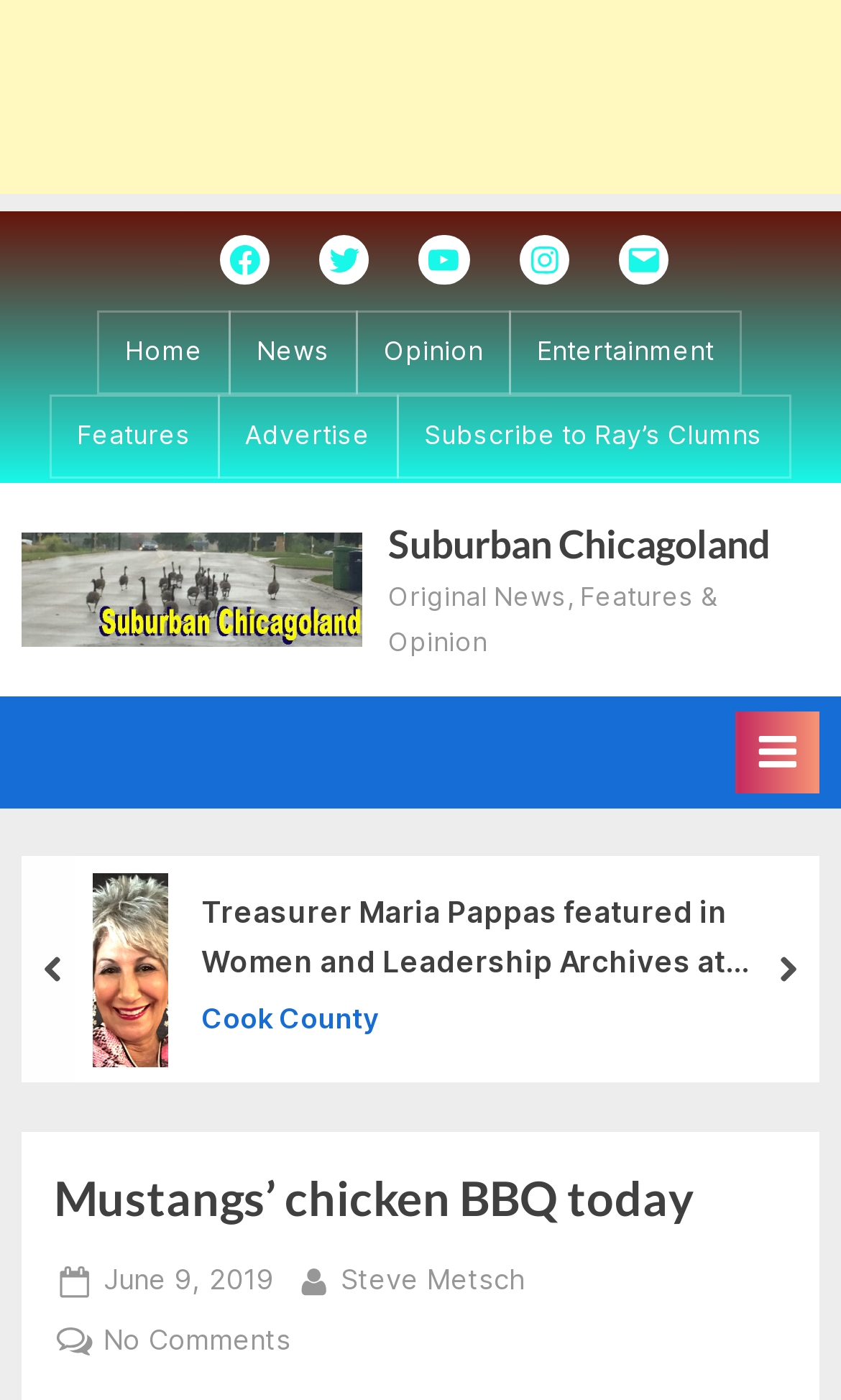Convey a detailed summary of the webpage, mentioning all key elements.

The webpage appears to be a news article page from Suburban Chicagoland. At the top, there is a navigation section with social links to Facebook, Twitter, Youtube, Instagram, and Email, aligned horizontally. Below this, there are links to different sections of the website, including Home, News, Opinion, Entertainment, Features, and Advertise, also aligned horizontally.

To the left of these links, there is a logo of Suburban Chicagoland, which is an image with the same name as the text. Below the logo, there is a link to the website's name, Suburban Chicagoland, and a static text describing the website as "Original News, Features & Opinion".

On the right side of the page, there is a primary menu navigation section with a button to expand or collapse it. Below this, there are several news article links, including one about Cook County Treasurer Maria Pappas, with an accompanying image. There are also buttons to navigate to the previous and next pages.

The main article section is headed by a header with the title "Mustangs' chicken BBQ today", which is a prominent feature on the page. Below the title, there is information about the article, including the date it was posted, June 9, 2019, and the author, Steve Metsch. The article itself is not described in the accessibility tree, but it likely occupies a significant portion of the page.